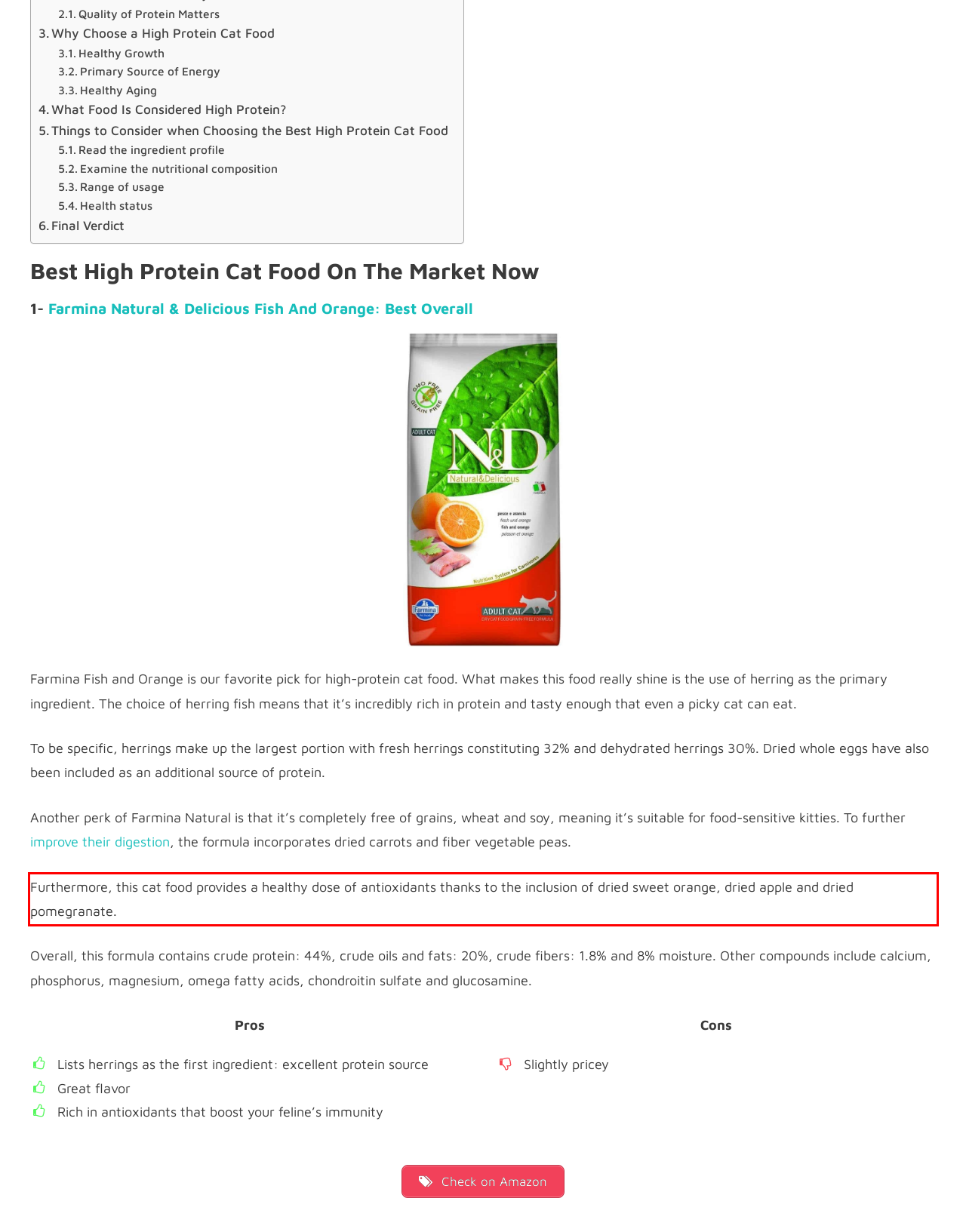Extract and provide the text found inside the red rectangle in the screenshot of the webpage.

Furthermore, this cat food provides a healthy dose of antioxidants thanks to the inclusion of dried sweet orange, dried apple and dried pomegranate.